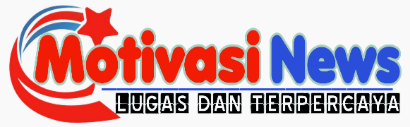What design elements symbolize trust and enthusiasm?
Provide a comprehensive and detailed answer to the question.

According to the caption, the star and circular design elements in the logo symbolize trust and enthusiasm, which are essential aspects of the publication's visual identity.